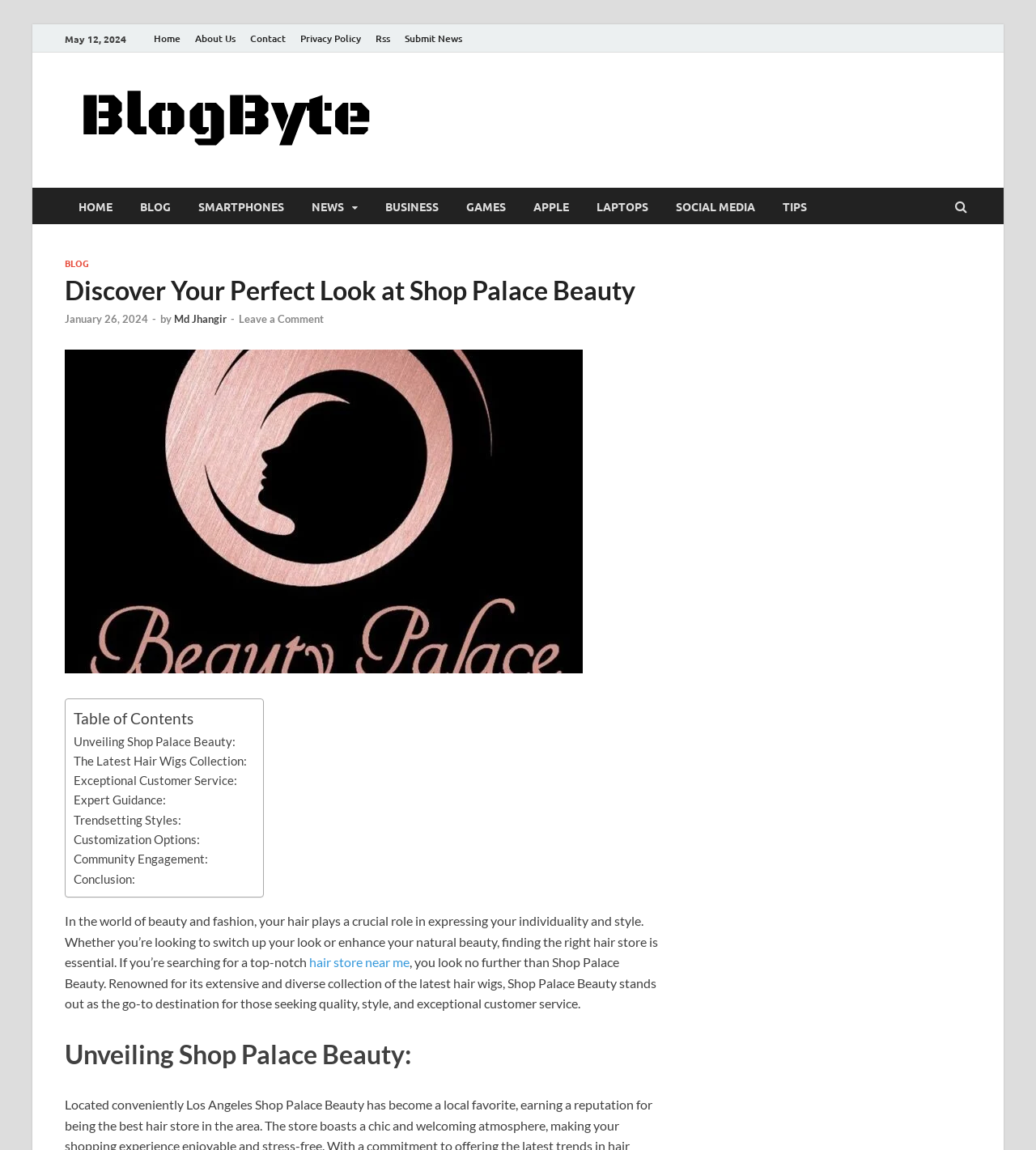Indicate the bounding box coordinates of the element that needs to be clicked to satisfy the following instruction: "Click the 'BLOG' link". The coordinates should be four float numbers between 0 and 1, i.e., [left, top, right, bottom].

[0.122, 0.163, 0.178, 0.195]